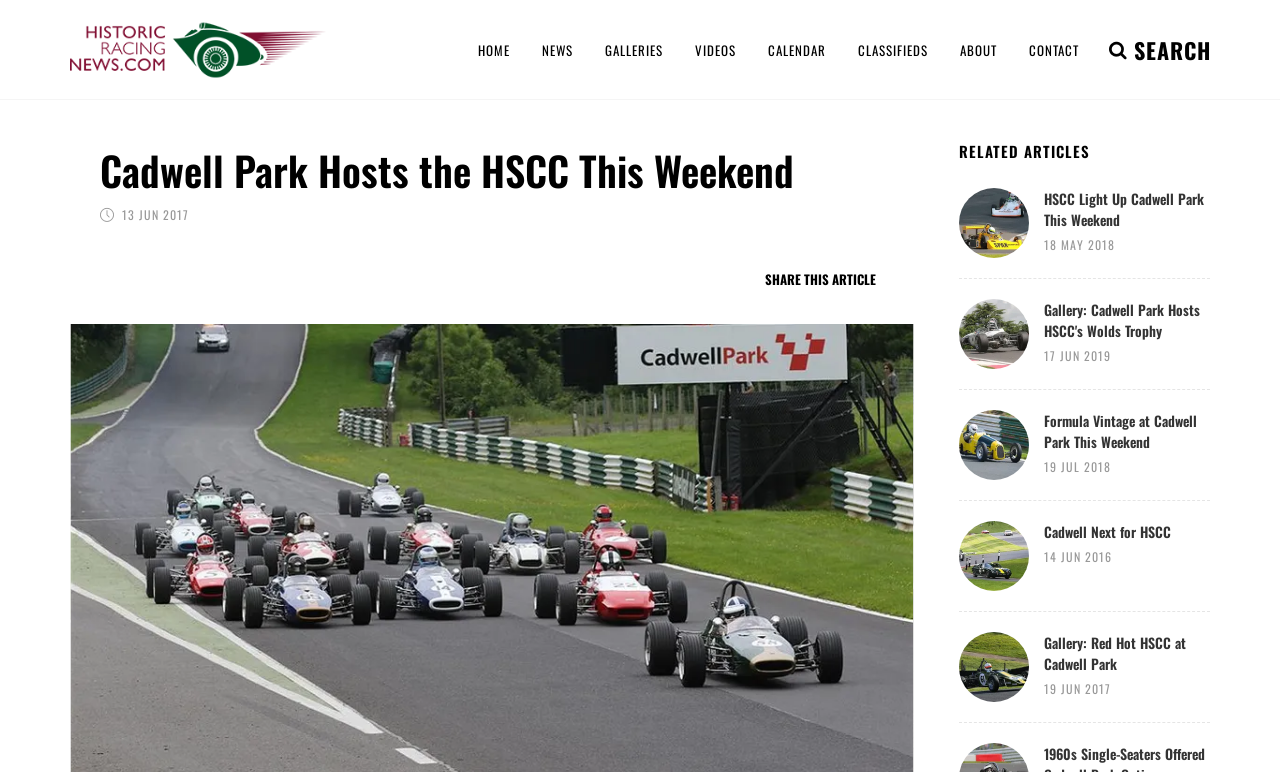Identify the coordinates of the bounding box for the element described below: "Classifieds". Return the coordinates as four float numbers between 0 and 1: [left, top, right, bottom].

[0.659, 0.0, 0.737, 0.13]